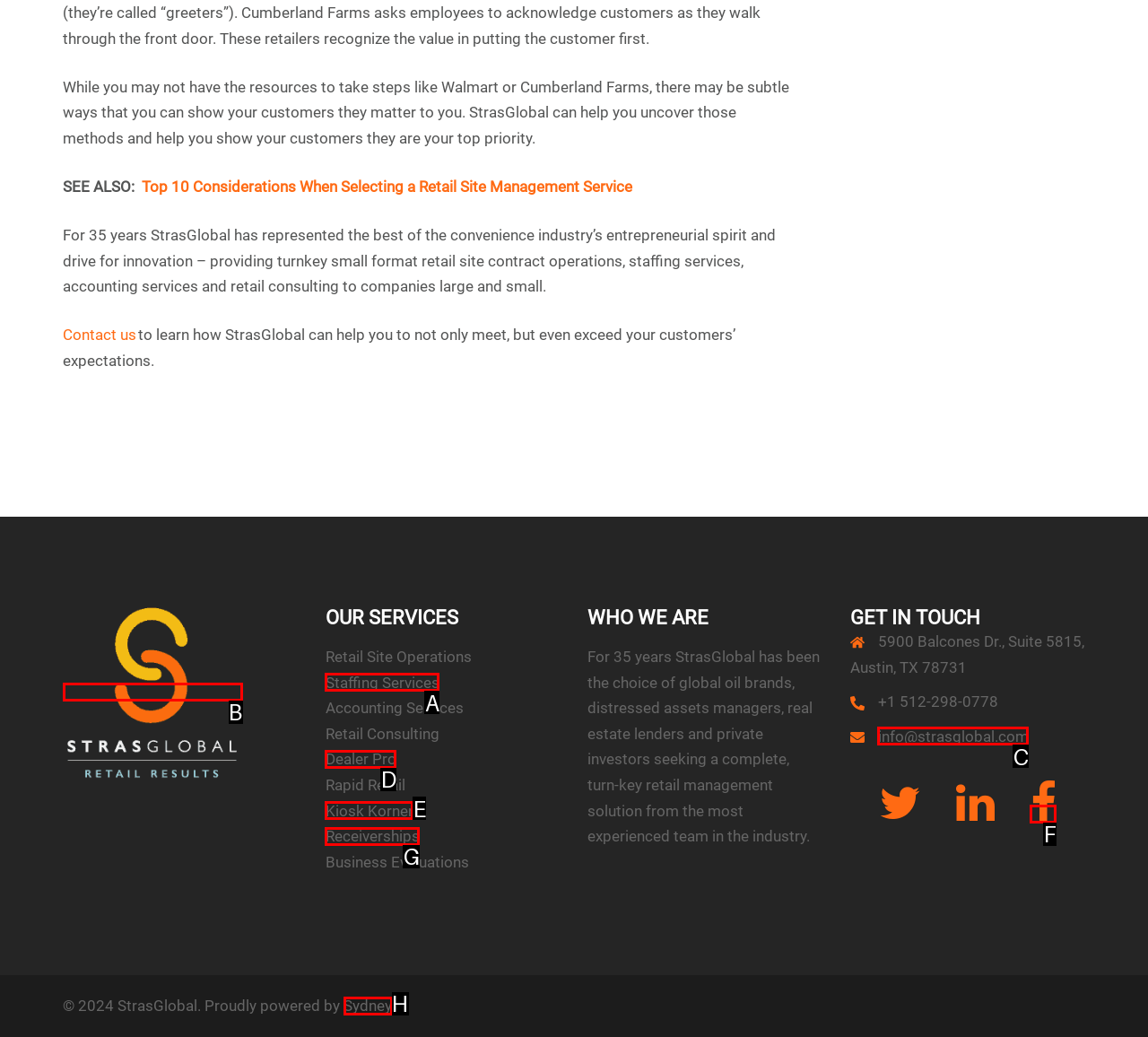Find the option that aligns with: Kiosk Korner
Provide the letter of the corresponding option.

E